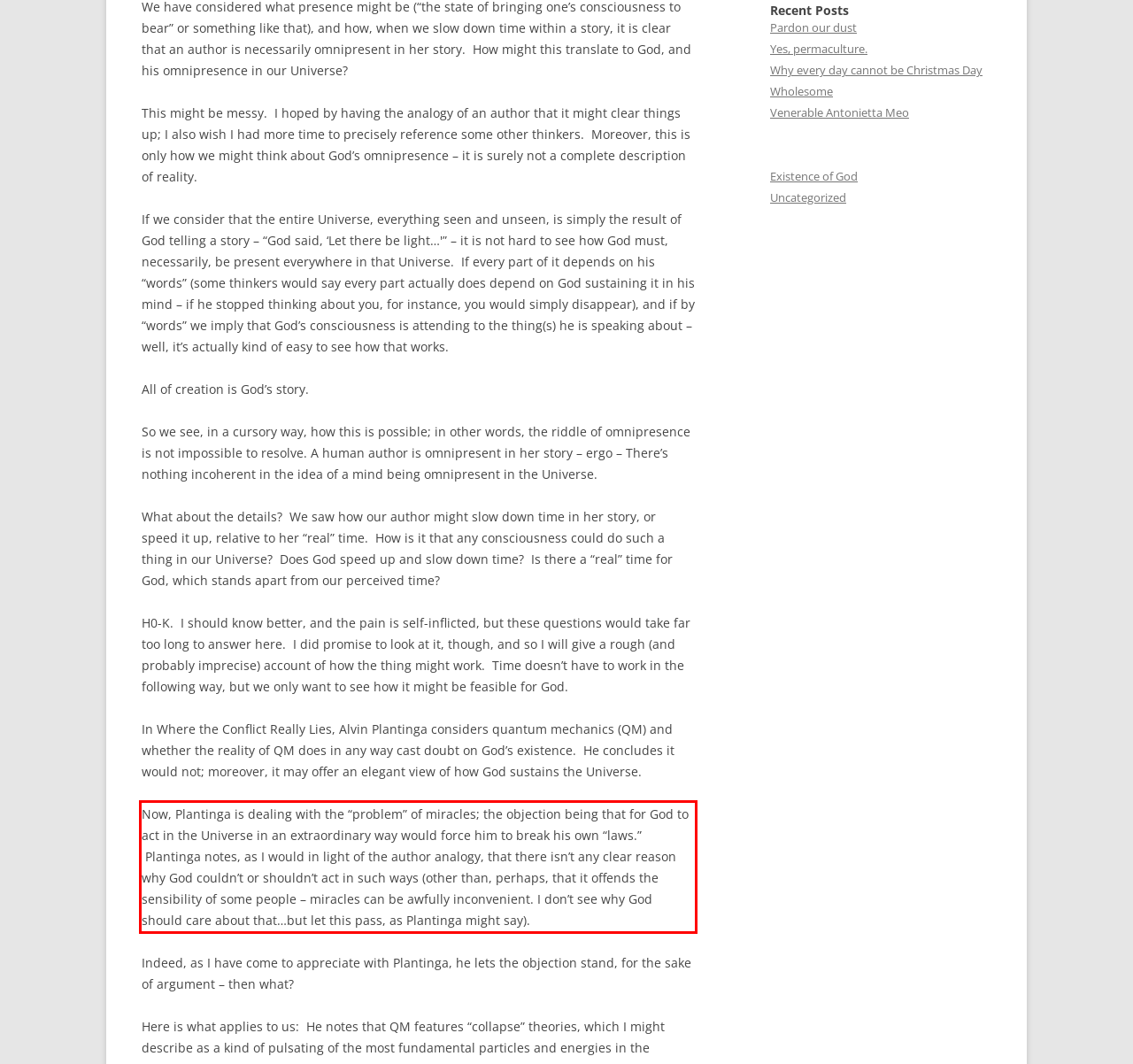Please use OCR to extract the text content from the red bounding box in the provided webpage screenshot.

Now, Plantinga is dealing with the “problem” of miracles; the objection being that for God to act in the Universe in an extraordinary way would force him to break his own “laws.” Plantinga notes, as I would in light of the author analogy, that there isn’t any clear reason why God couldn’t or shouldn’t act in such ways (other than, perhaps, that it offends the sensibility of some people – miracles can be awfully inconvenient. I don’t see why God should care about that…but let this pass, as Plantinga might say).